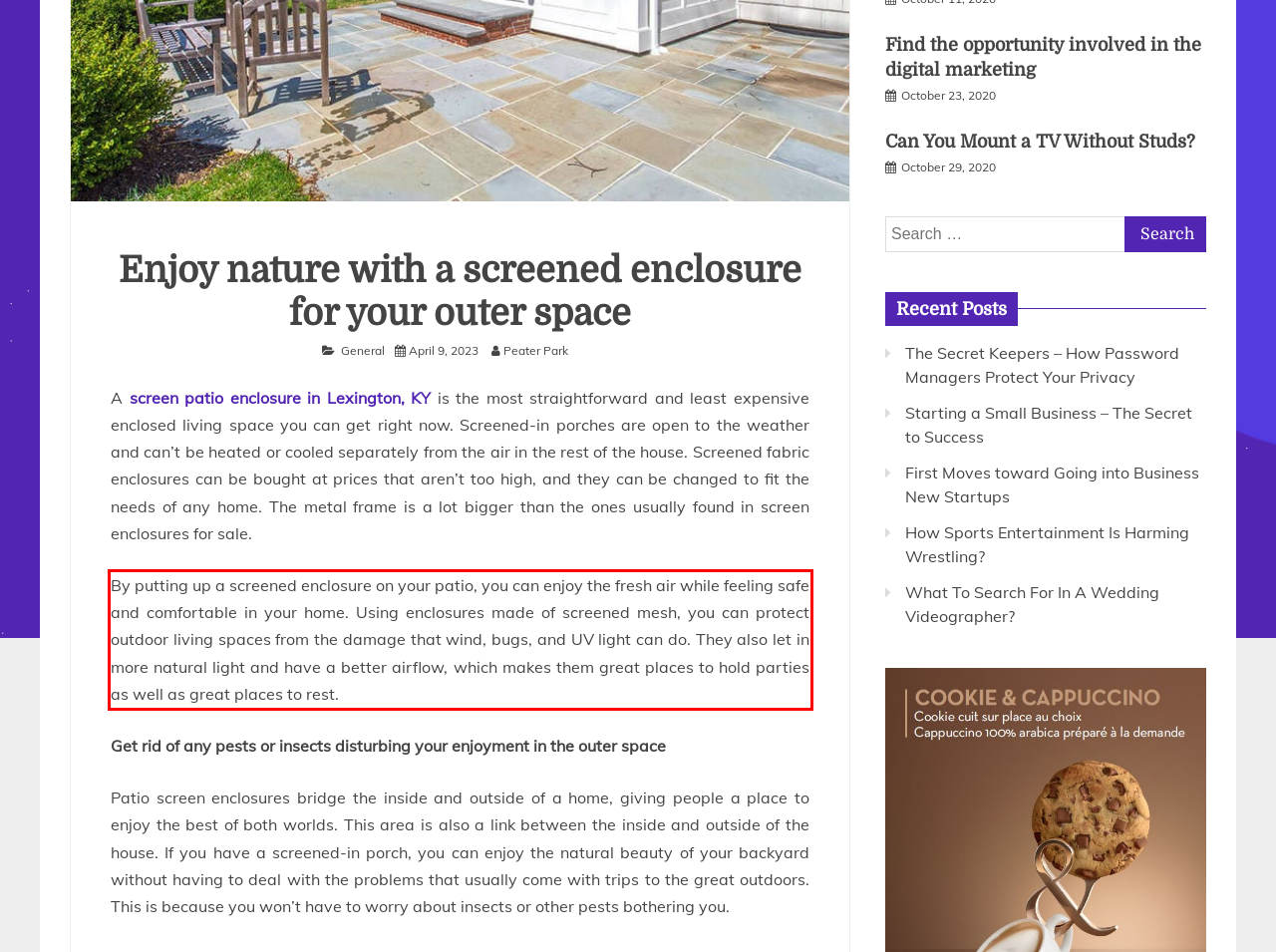You have a screenshot of a webpage with a red bounding box. Use OCR to generate the text contained within this red rectangle.

By putting up a screened enclosure on your patio, you can enjoy the fresh air while feeling safe and comfortable in your home. Using enclosures made of screened mesh, you can protect outdoor living spaces from the damage that wind, bugs, and UV light can do. They also let in more natural light and have a better airflow, which makes them great places to hold parties as well as great places to rest.